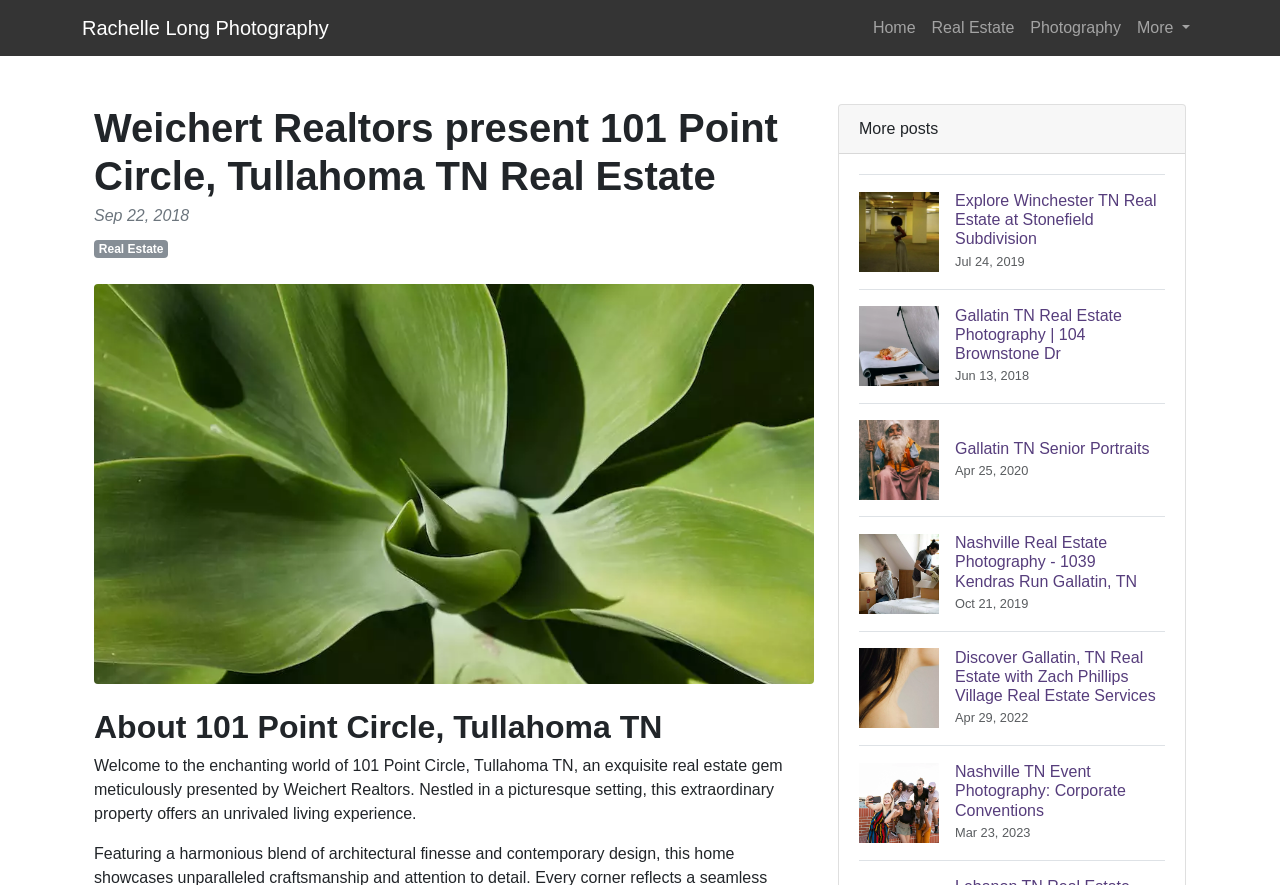What is the location of the real estate property?
Answer the question with a single word or phrase, referring to the image.

Tullahoma TN